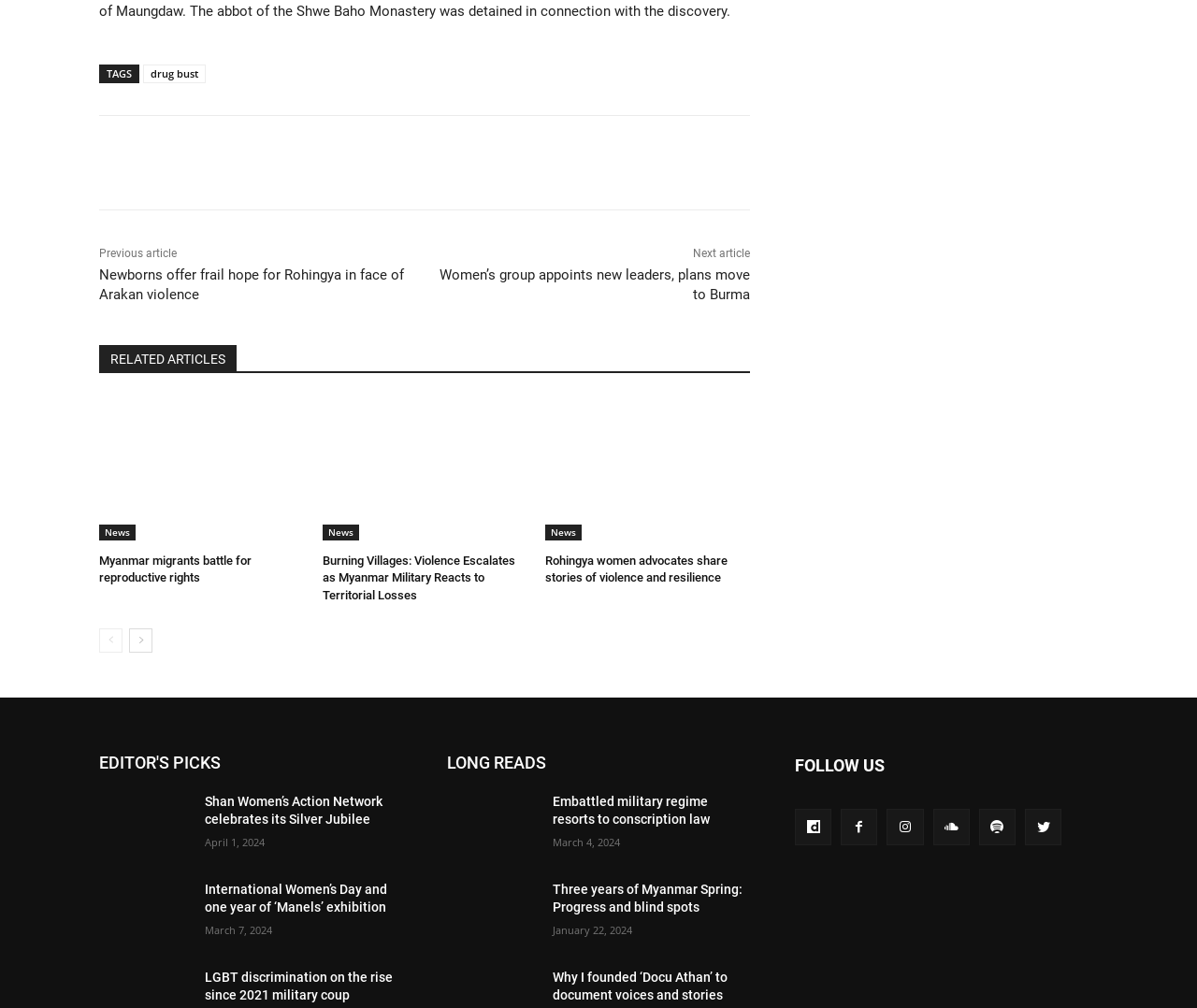Could you specify the bounding box coordinates for the clickable section to complete the following instruction: "Read the 'Myanmar migrants battle for reproductive rights' article"?

[0.083, 0.394, 0.254, 0.536]